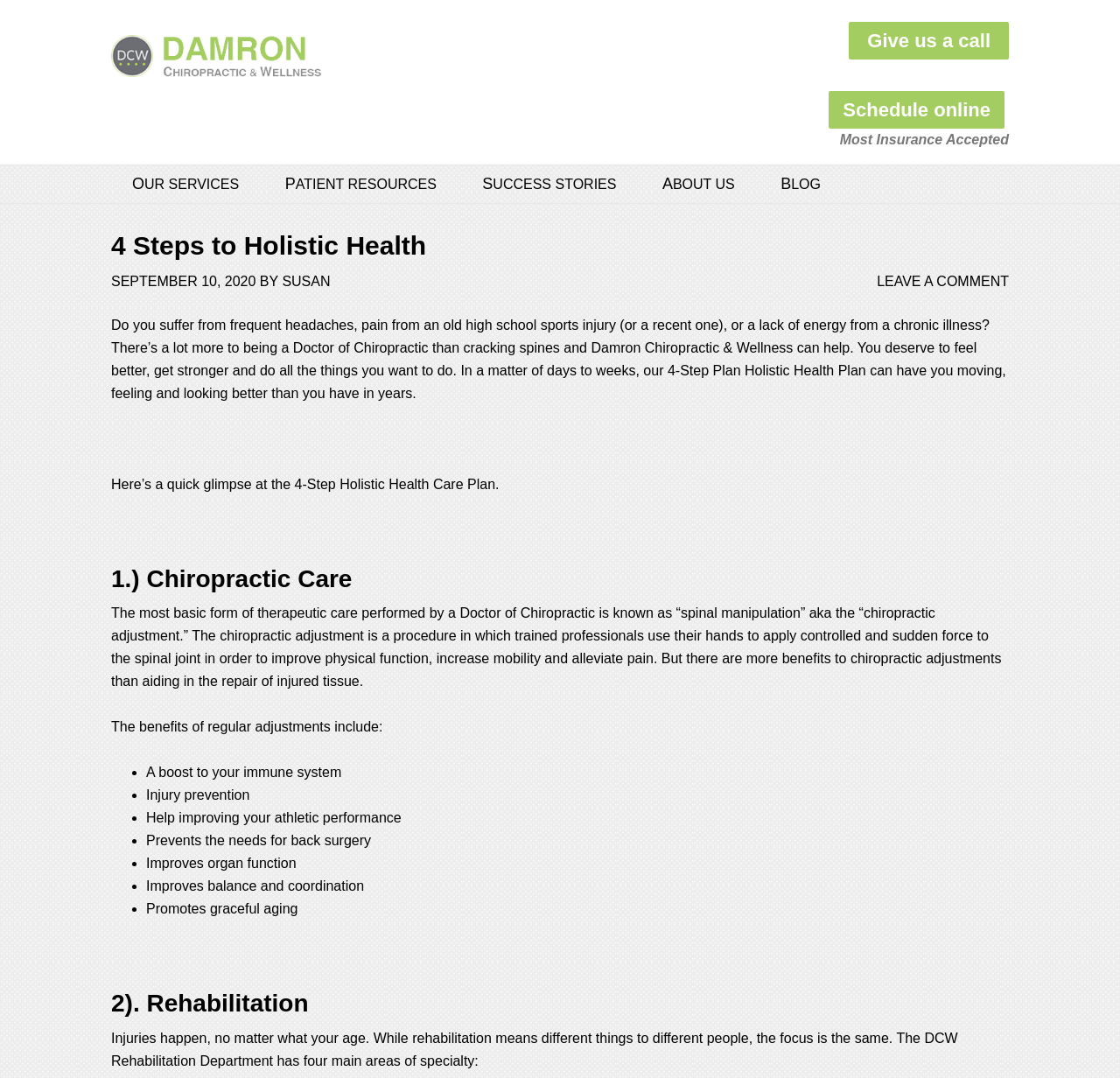Could you indicate the bounding box coordinates of the region to click in order to complete this instruction: "Click on the 'Schedule online' button".

[0.74, 0.084, 0.897, 0.119]